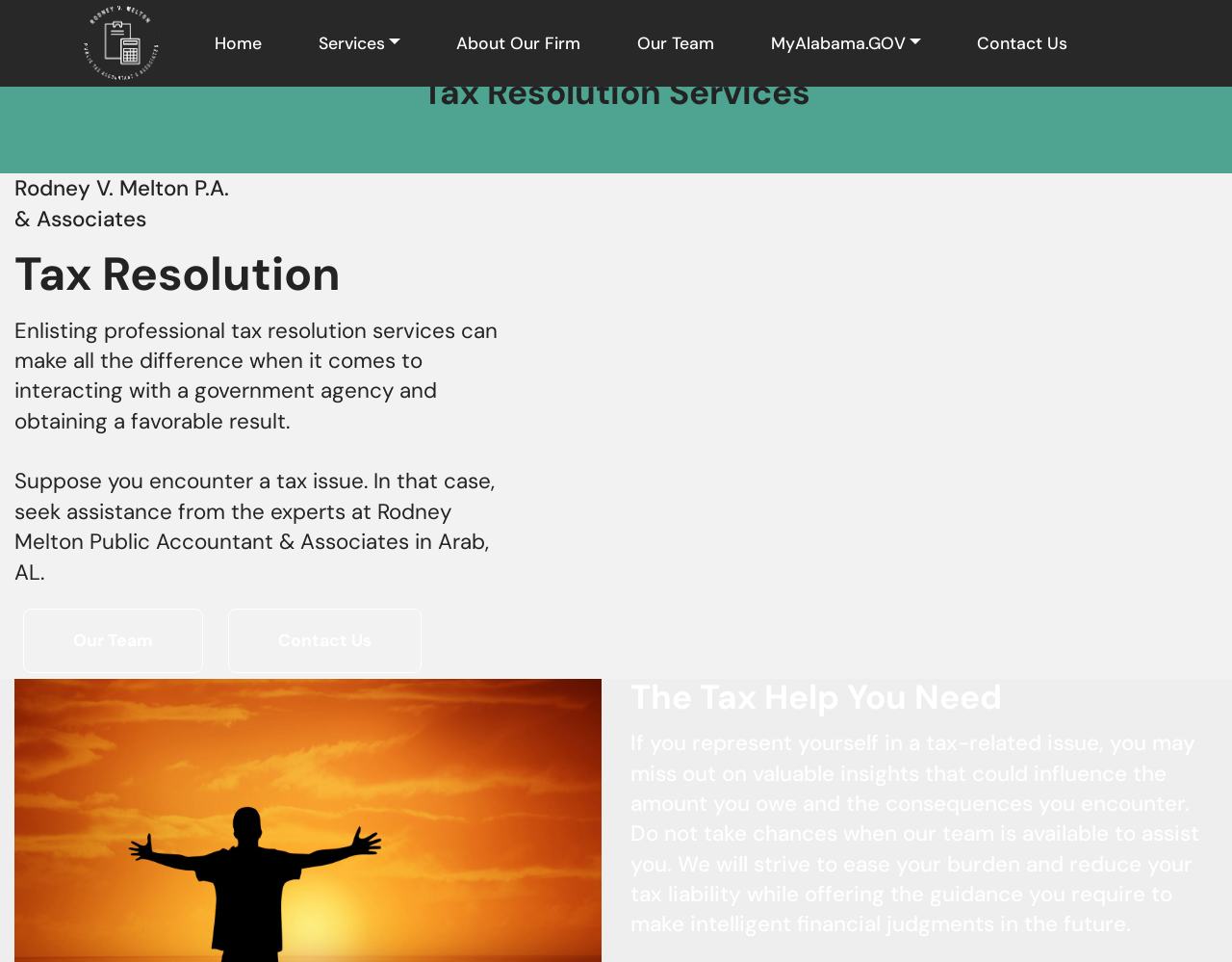Please specify the bounding box coordinates of the element that should be clicked to execute the given instruction: 'visit my alabama gov'. Ensure the coordinates are four float numbers between 0 and 1, expressed as [left, top, right, bottom].

[0.603, 0.02, 0.77, 0.07]